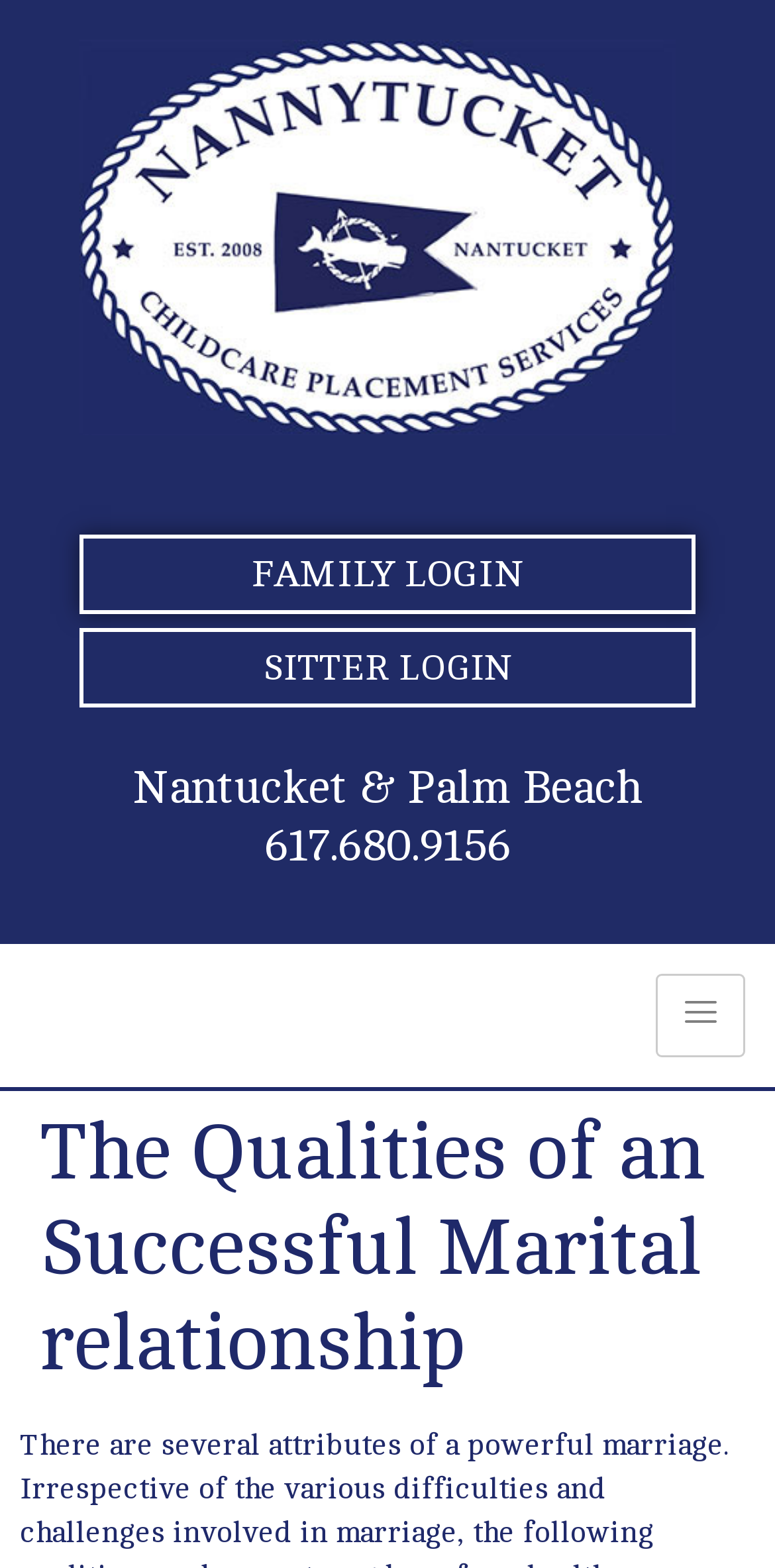Is there a hamburger icon on the webpage?
From the image, provide a succinct answer in one word or a short phrase.

Yes